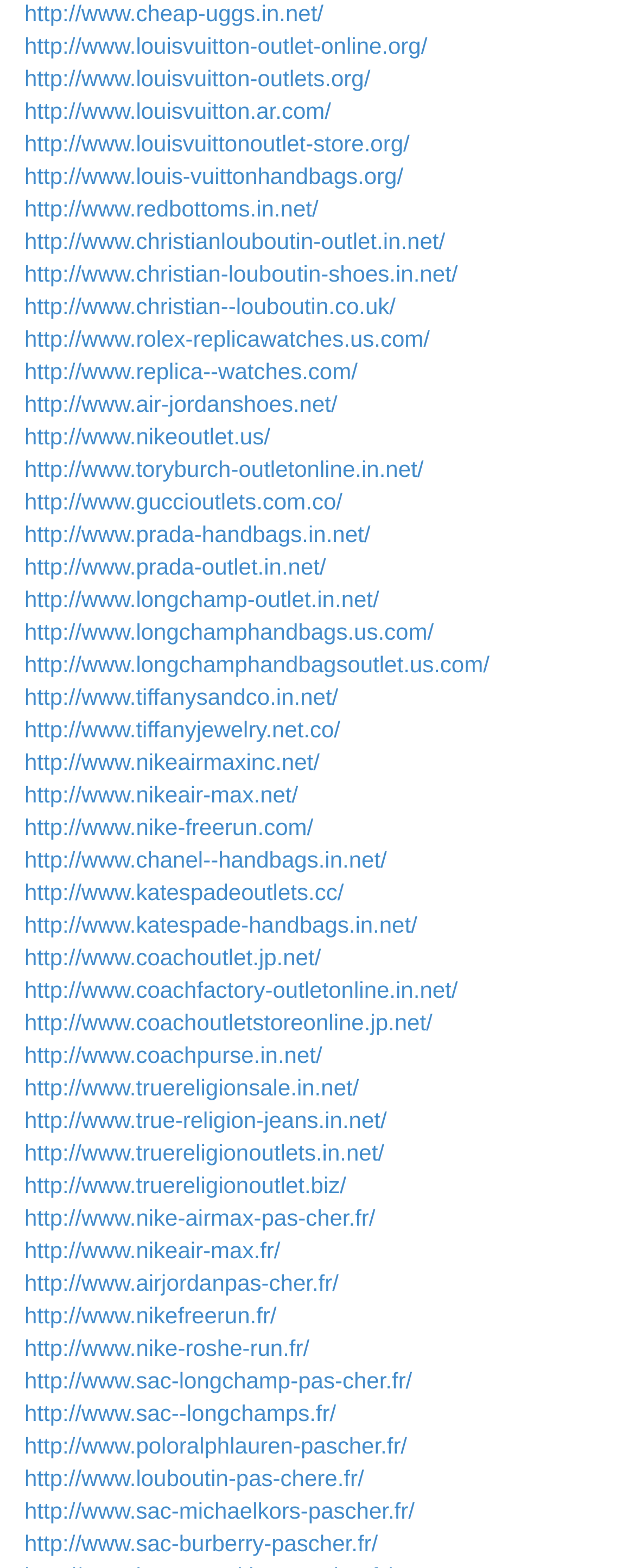What is the URL of the first link?
Please provide a single word or phrase as your answer based on the screenshot.

http://www.cheap-uggs.in.net/